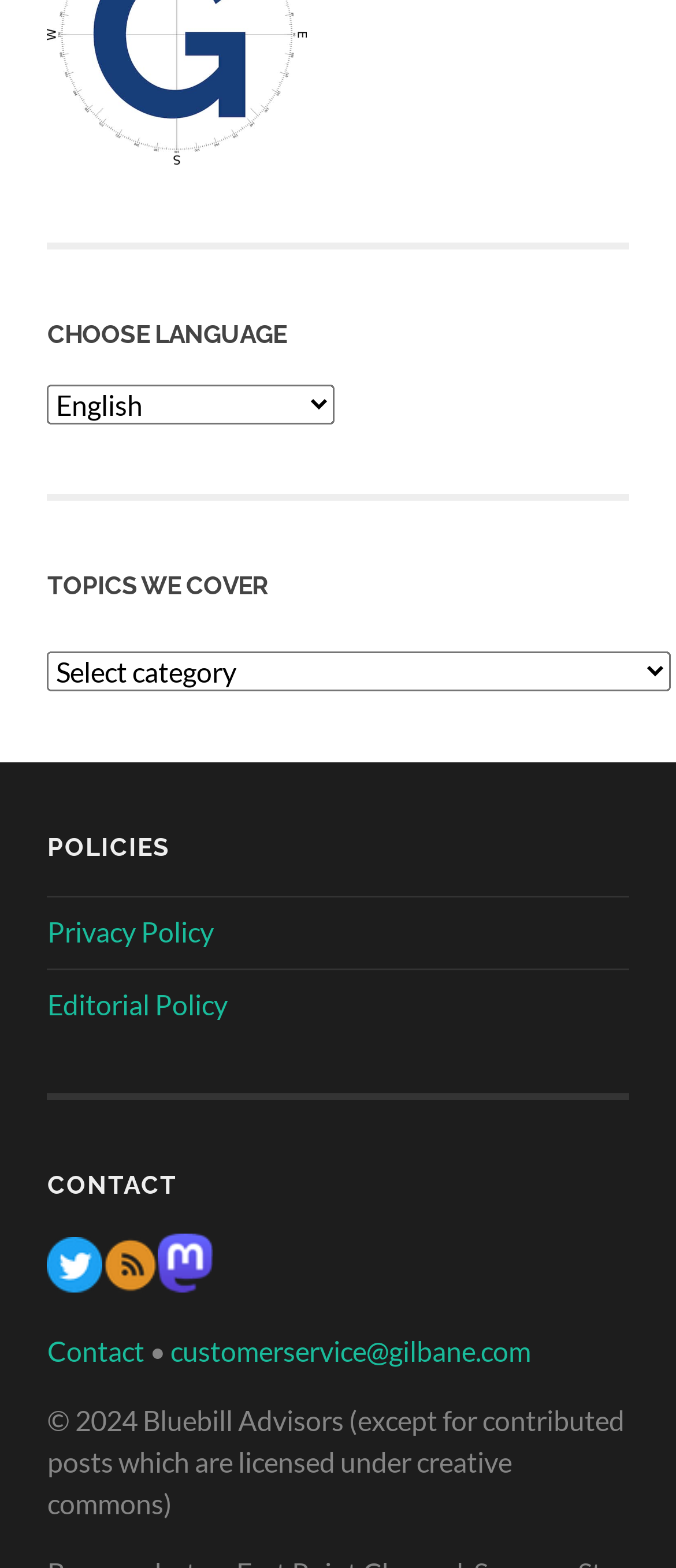Locate the bounding box coordinates of the element's region that should be clicked to carry out the following instruction: "View Privacy Policy". The coordinates need to be four float numbers between 0 and 1, i.e., [left, top, right, bottom].

[0.07, 0.584, 0.316, 0.605]